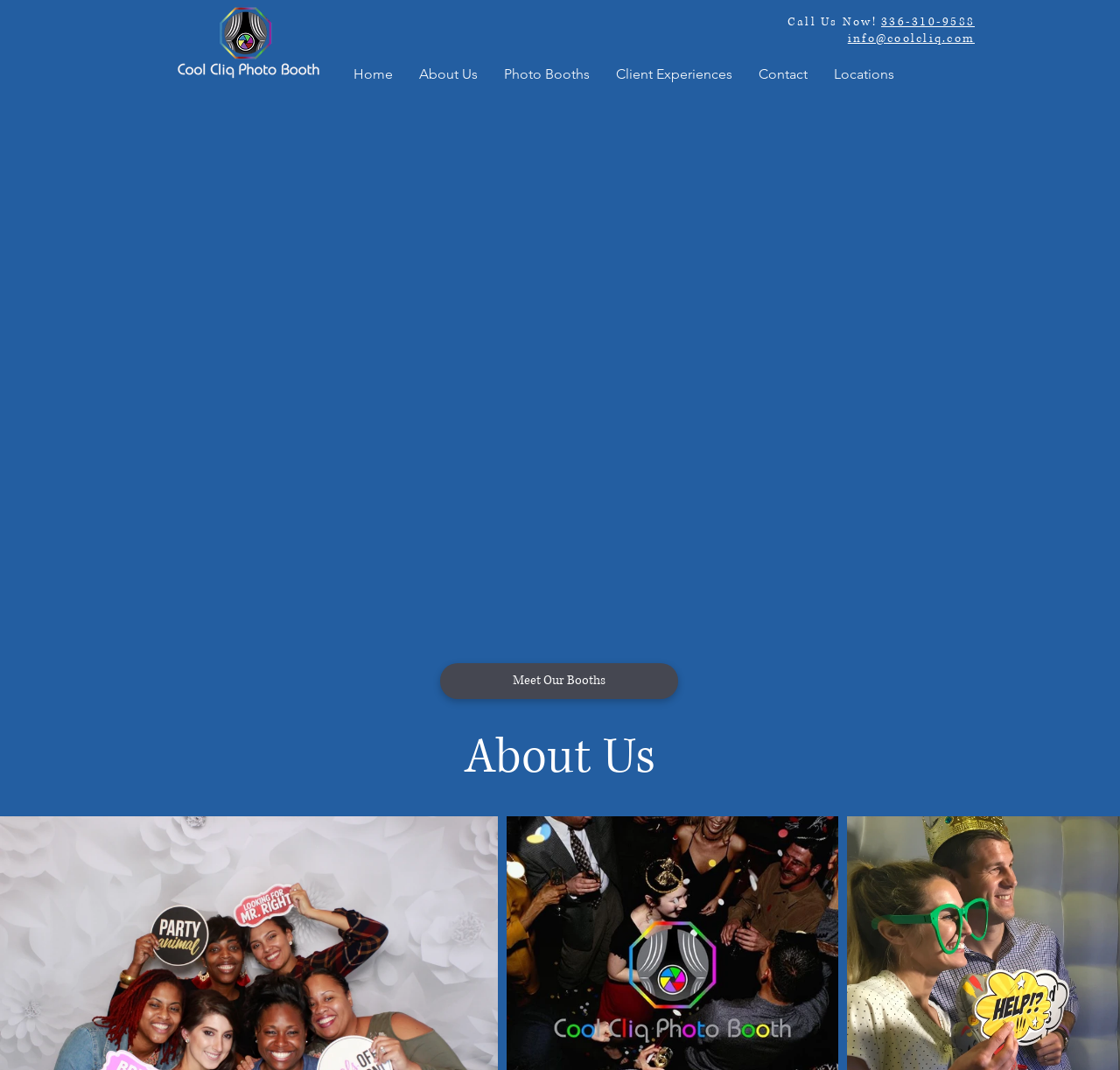Provide the bounding box coordinates of the HTML element this sentence describes: "336-310-9588". The bounding box coordinates consist of four float numbers between 0 and 1, i.e., [left, top, right, bottom].

[0.787, 0.013, 0.87, 0.028]